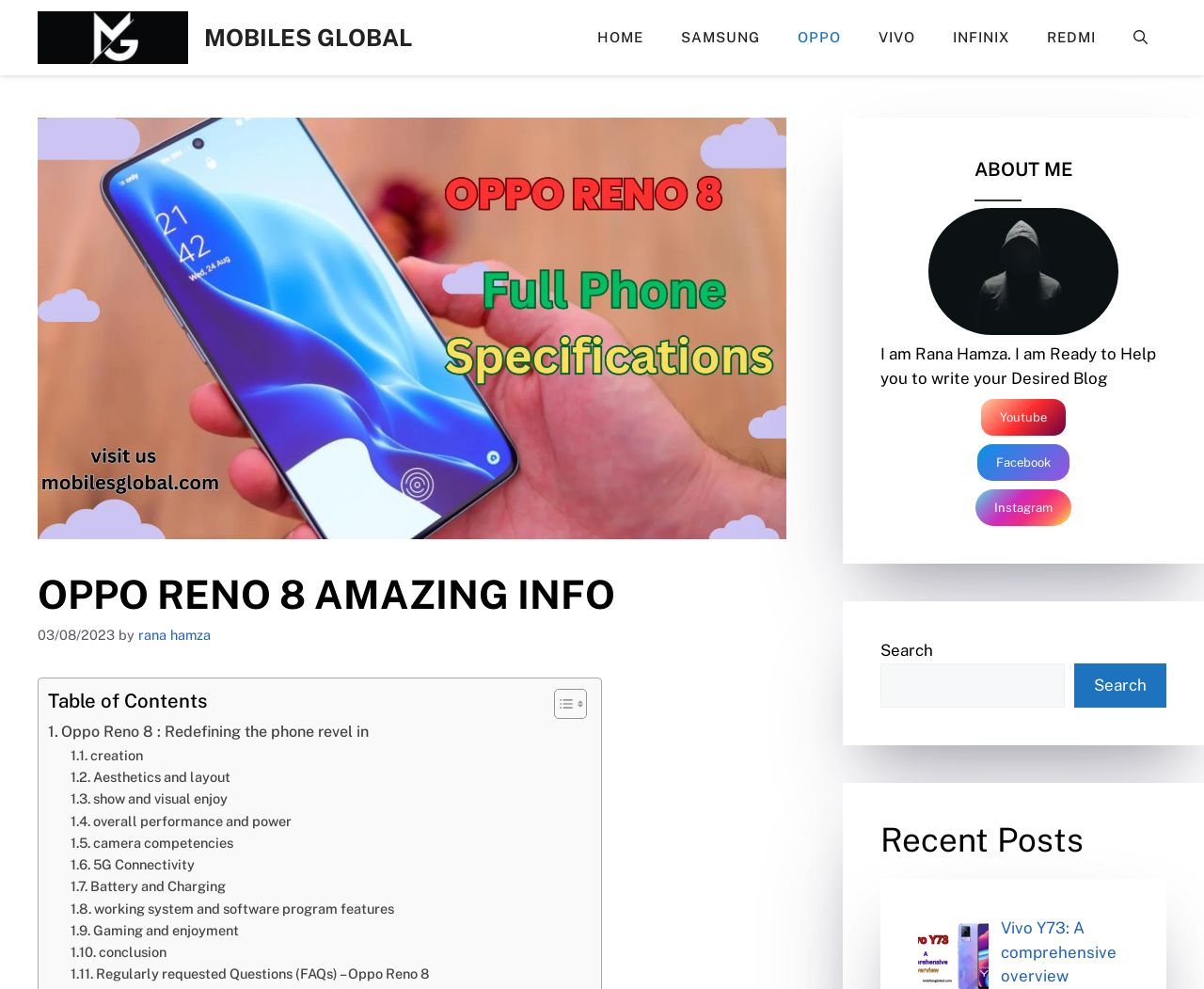Please locate the bounding box coordinates of the region I need to click to follow this instruction: "Search for something".

[0.731, 0.67, 0.884, 0.716]